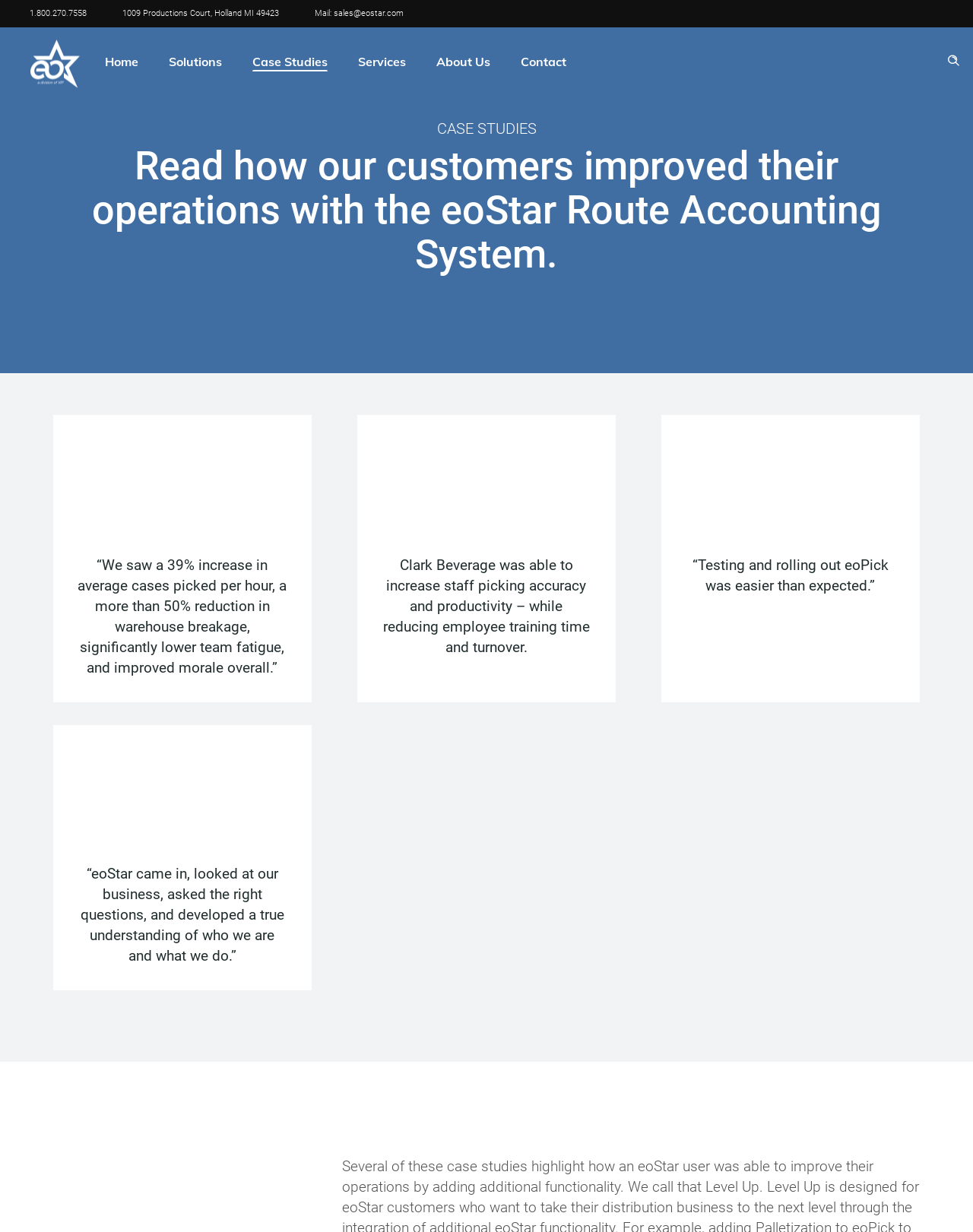What is the name of the company that found it easy to test and roll out eoPick?
Based on the image, answer the question in a detailed manner.

I found the company name by reading the text of the second case study, which mentions that Comer Distributing Company found it easy to test and roll out eoPick.